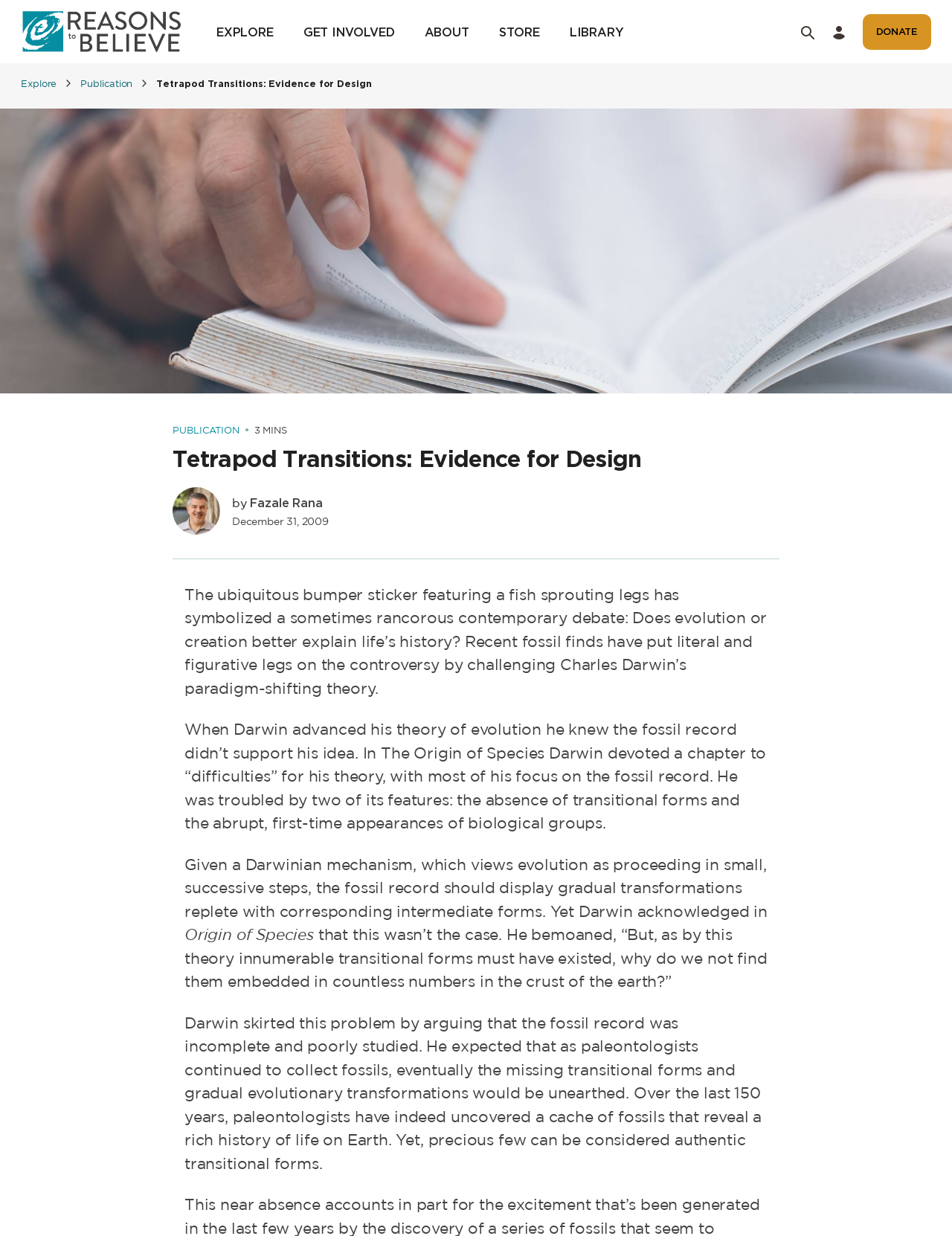Please identify the bounding box coordinates of the element I need to click to follow this instruction: "Click on the 'Reasons to Believe' link".

[0.022, 0.009, 0.19, 0.042]